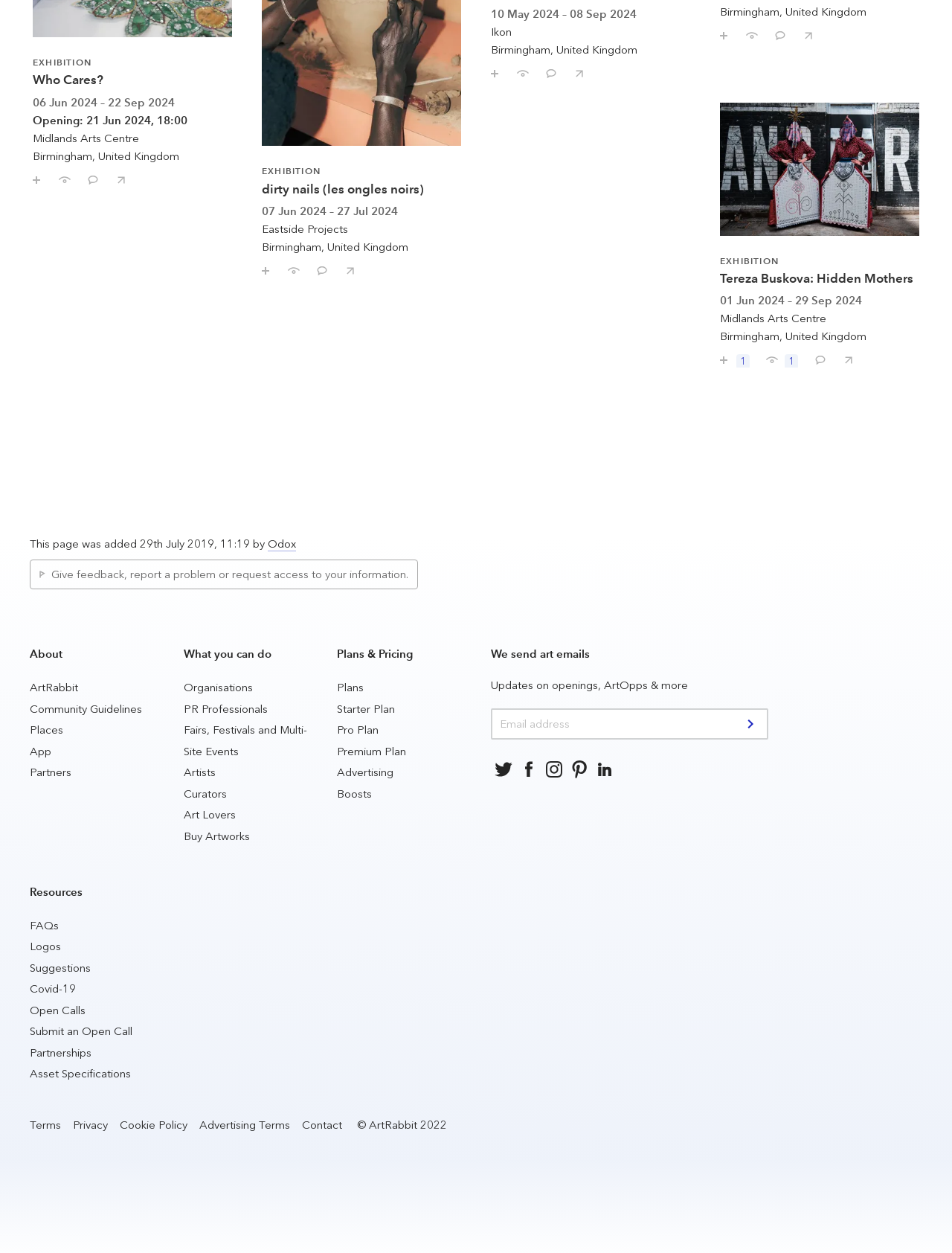Find the bounding box coordinates for the area you need to click to carry out the instruction: "Follow us on:". The coordinates should be four float numbers between 0 and 1, indicated as [left, top, right, bottom].

[0.516, 0.604, 0.542, 0.624]